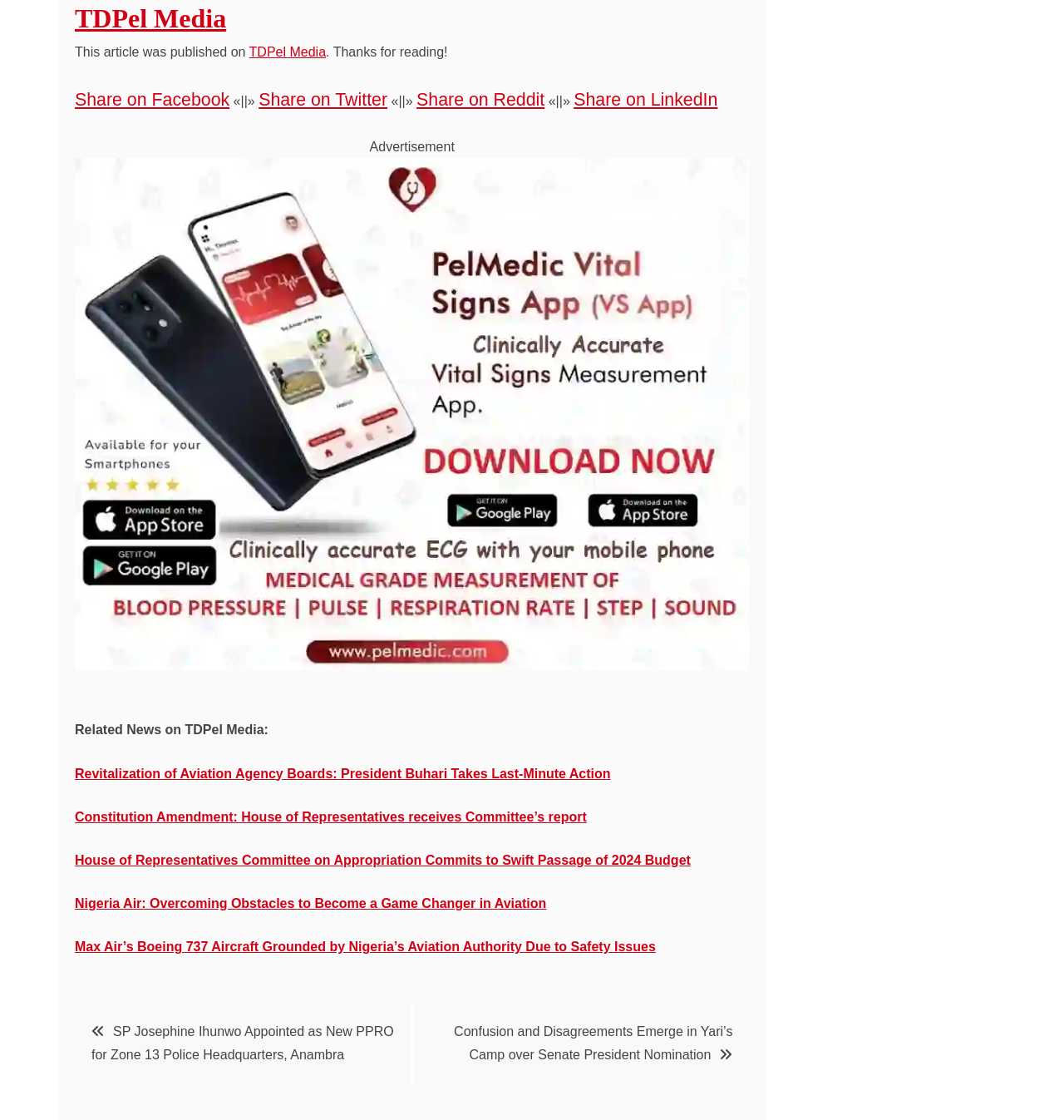Identify the bounding box coordinates for the element that needs to be clicked to fulfill this instruction: "Share on Facebook". Provide the coordinates in the format of four float numbers between 0 and 1: [left, top, right, bottom].

[0.07, 0.08, 0.216, 0.098]